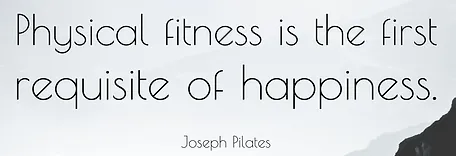What is the main focus of the quote?
Please provide a single word or phrase based on the screenshot.

Physical fitness